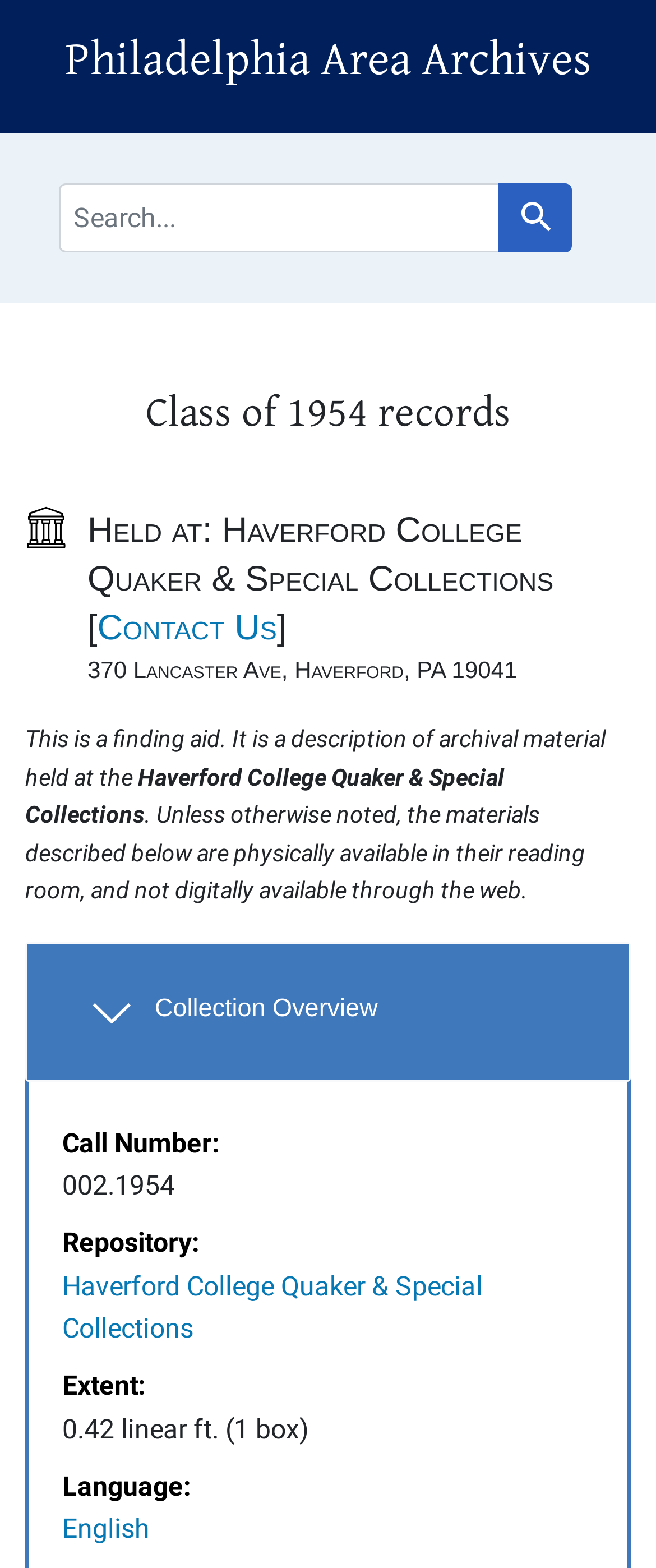What is the extent of the collection?
Refer to the image and provide a concise answer in one word or phrase.

0.42 linear ft. (1 box)